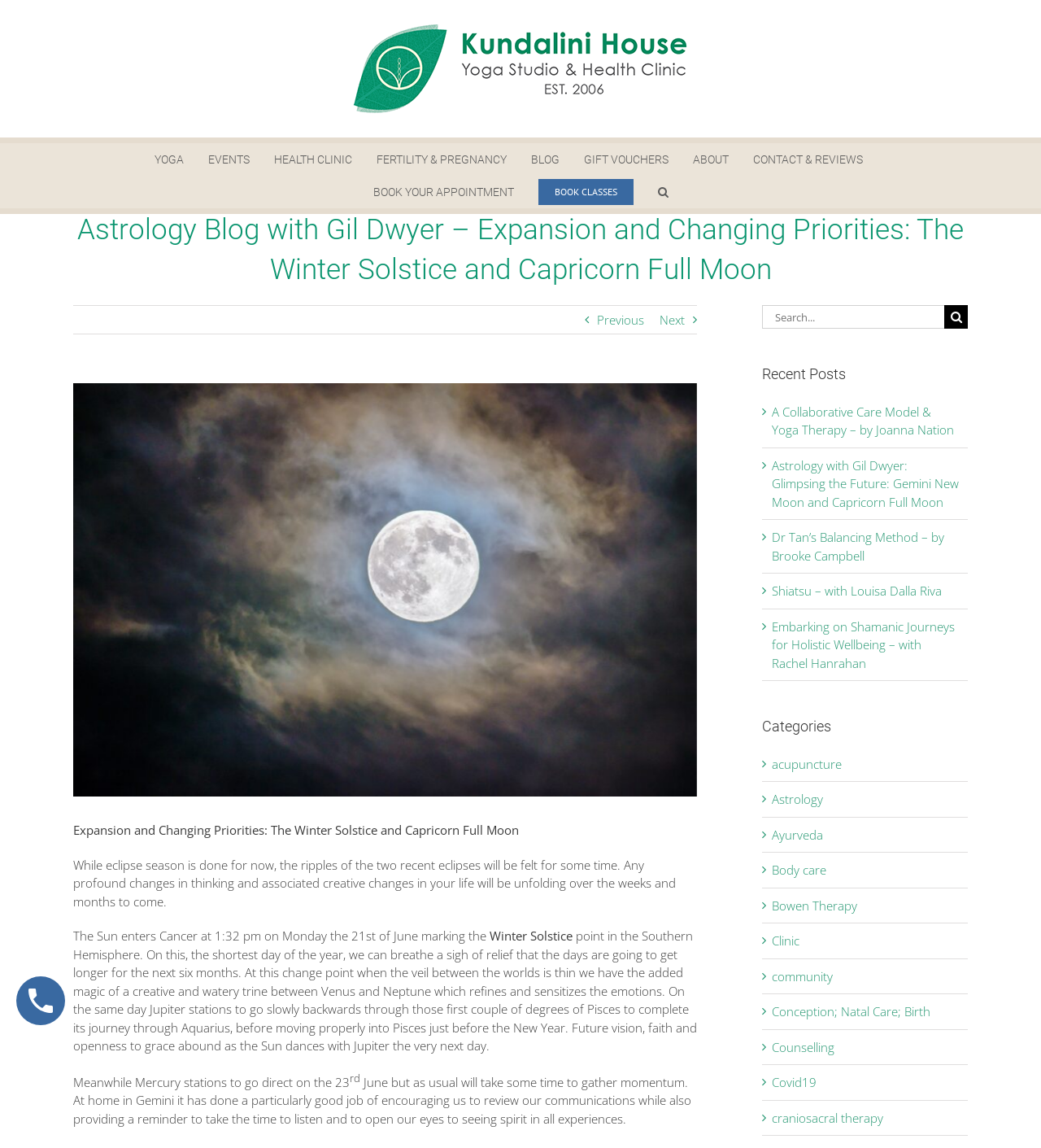Answer briefly with one word or phrase:
What is the purpose of the search button?

To search the website